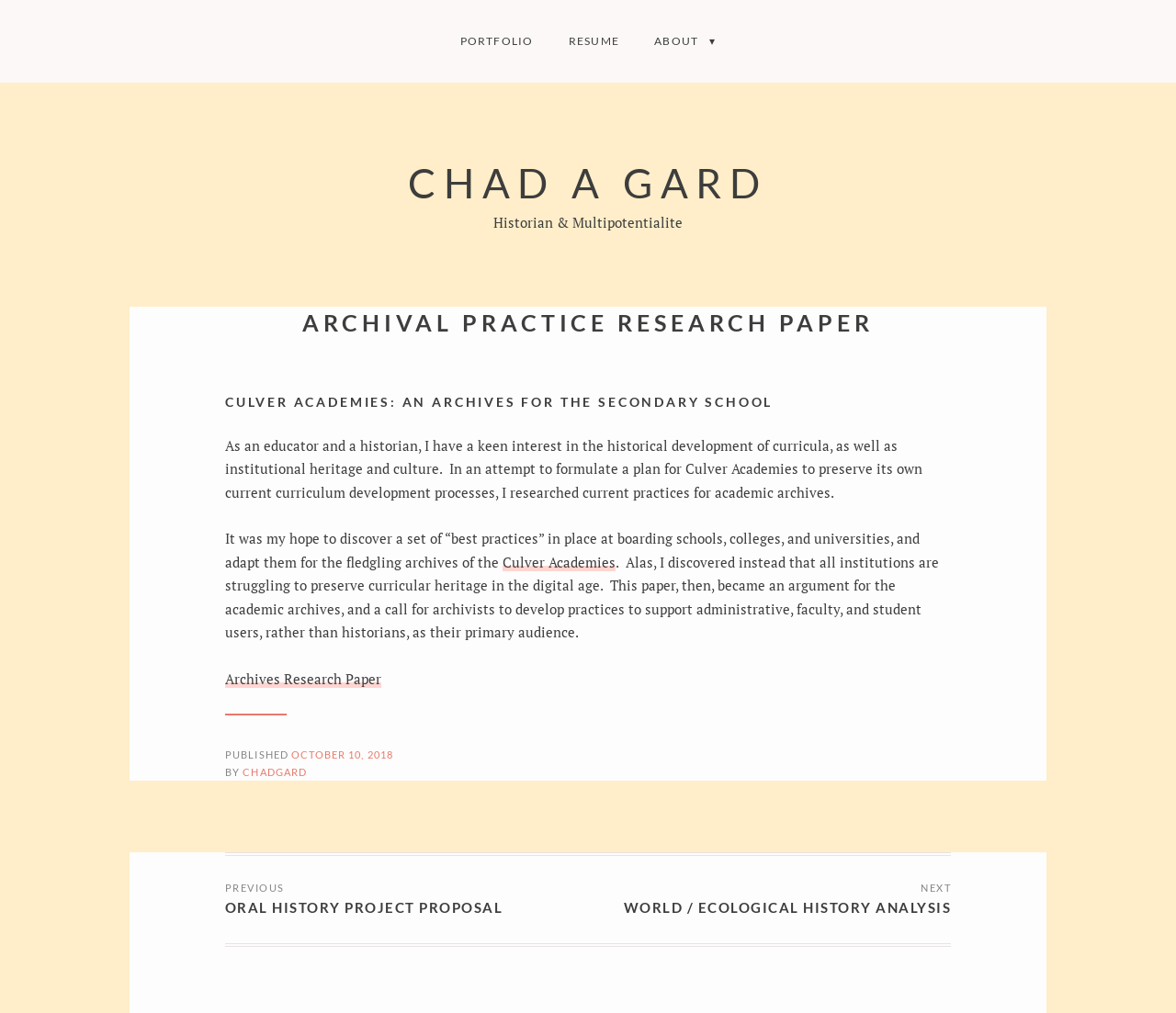Please identify the bounding box coordinates of the element that needs to be clicked to perform the following instruction: "Click on the PORTFOLIO link".

[0.391, 0.032, 0.453, 0.05]